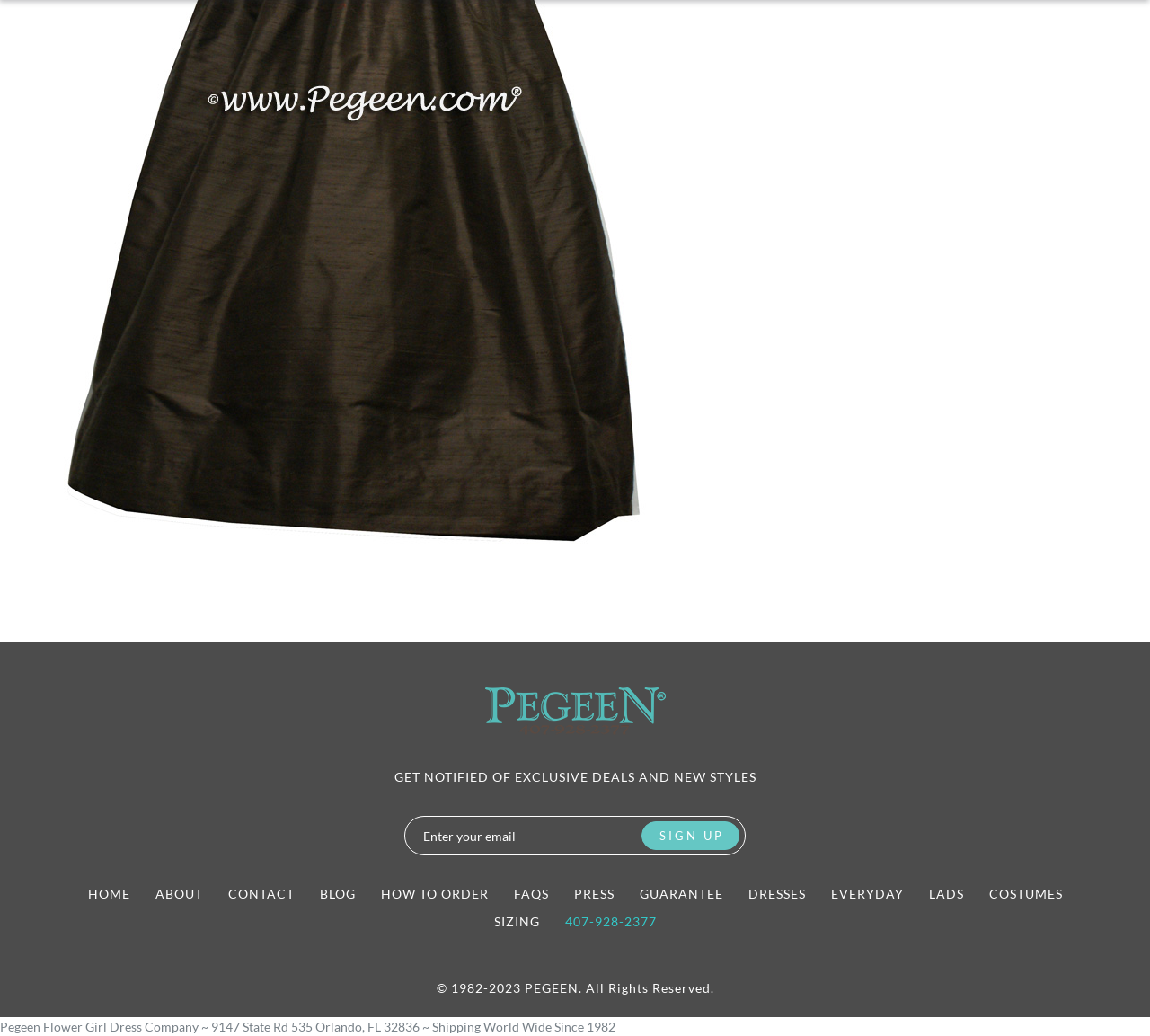Please identify the bounding box coordinates of the element's region that needs to be clicked to fulfill the following instruction: "Enter email address". The bounding box coordinates should consist of four float numbers between 0 and 1, i.e., [left, top, right, bottom].

[0.352, 0.788, 0.562, 0.827]